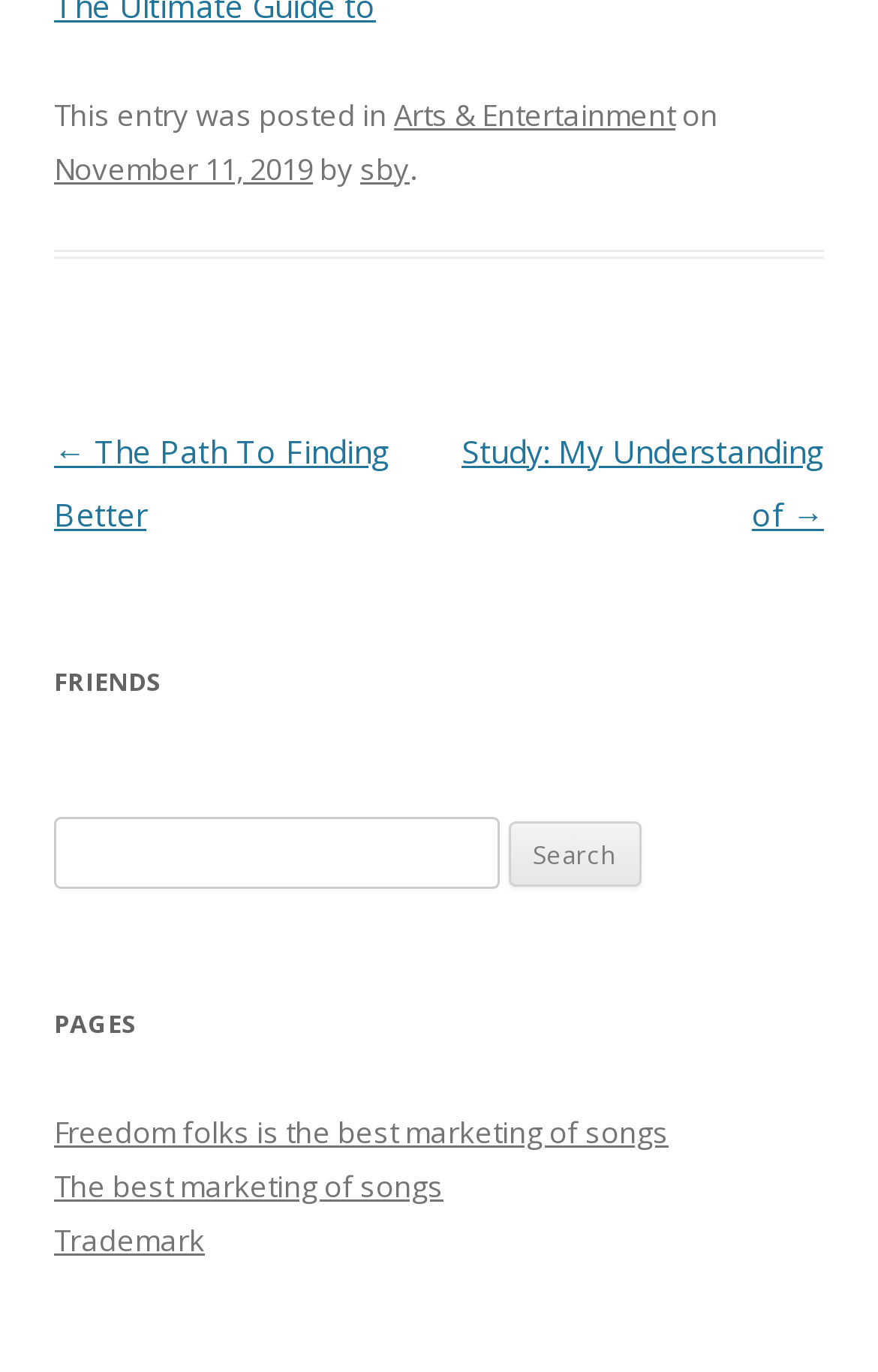Identify the bounding box coordinates of the specific part of the webpage to click to complete this instruction: "Explore the 'TAGS' section".

None